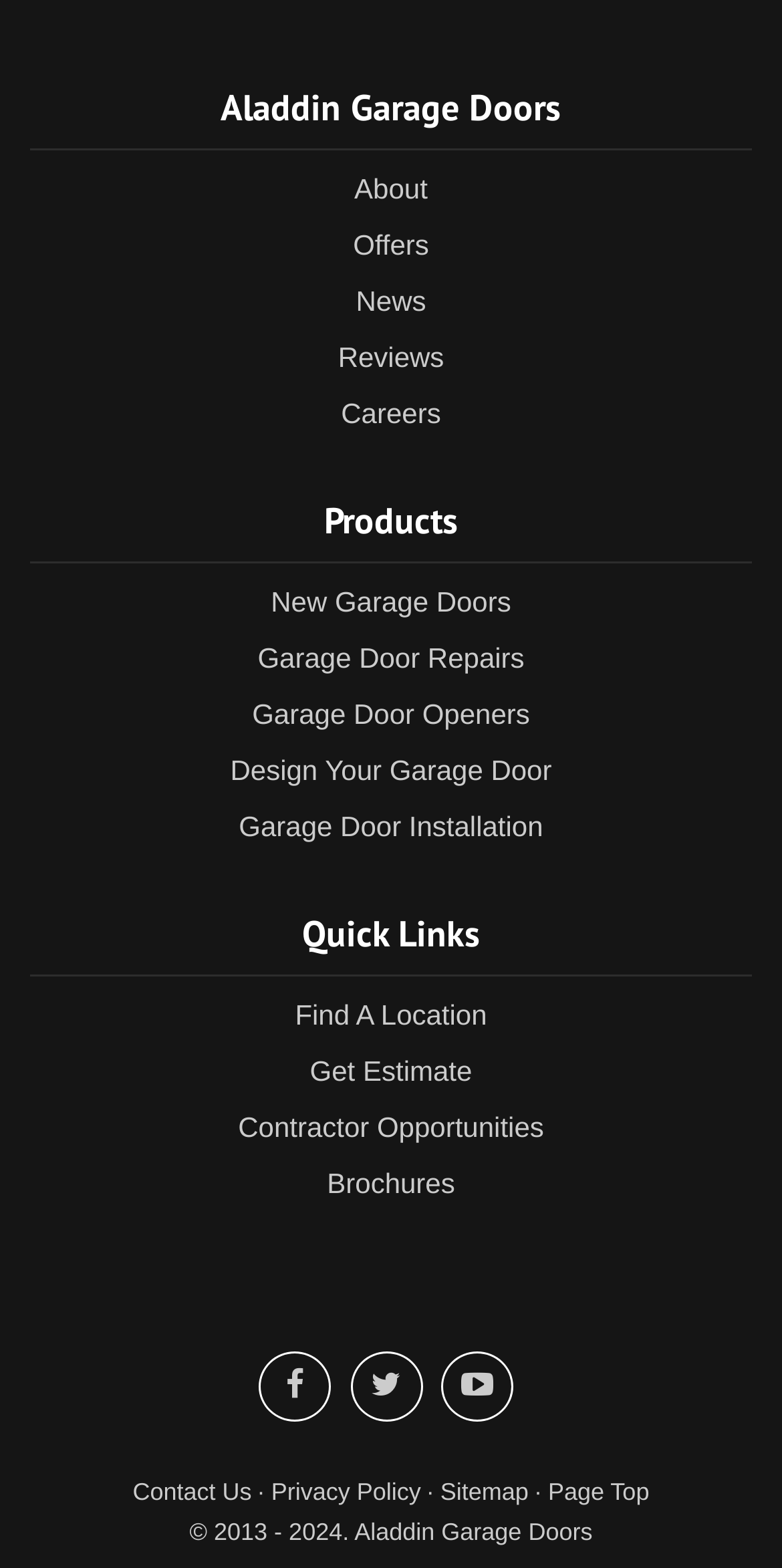What is the name of the company?
Examine the image and provide an in-depth answer to the question.

The name of the company can be found in the heading element at the top of the page, which reads 'Aladdin Garage Doors'.